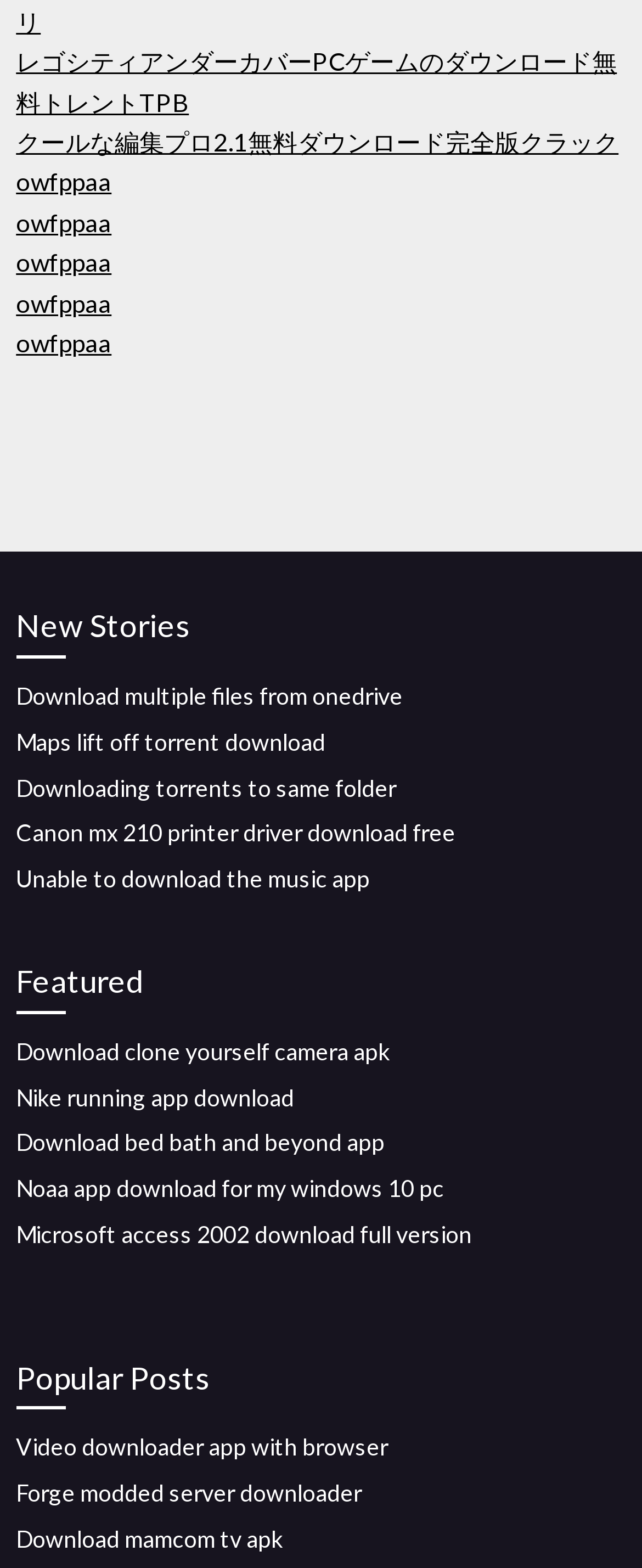Locate the bounding box coordinates of the element I should click to achieve the following instruction: "Read New Stories".

[0.025, 0.384, 0.975, 0.42]